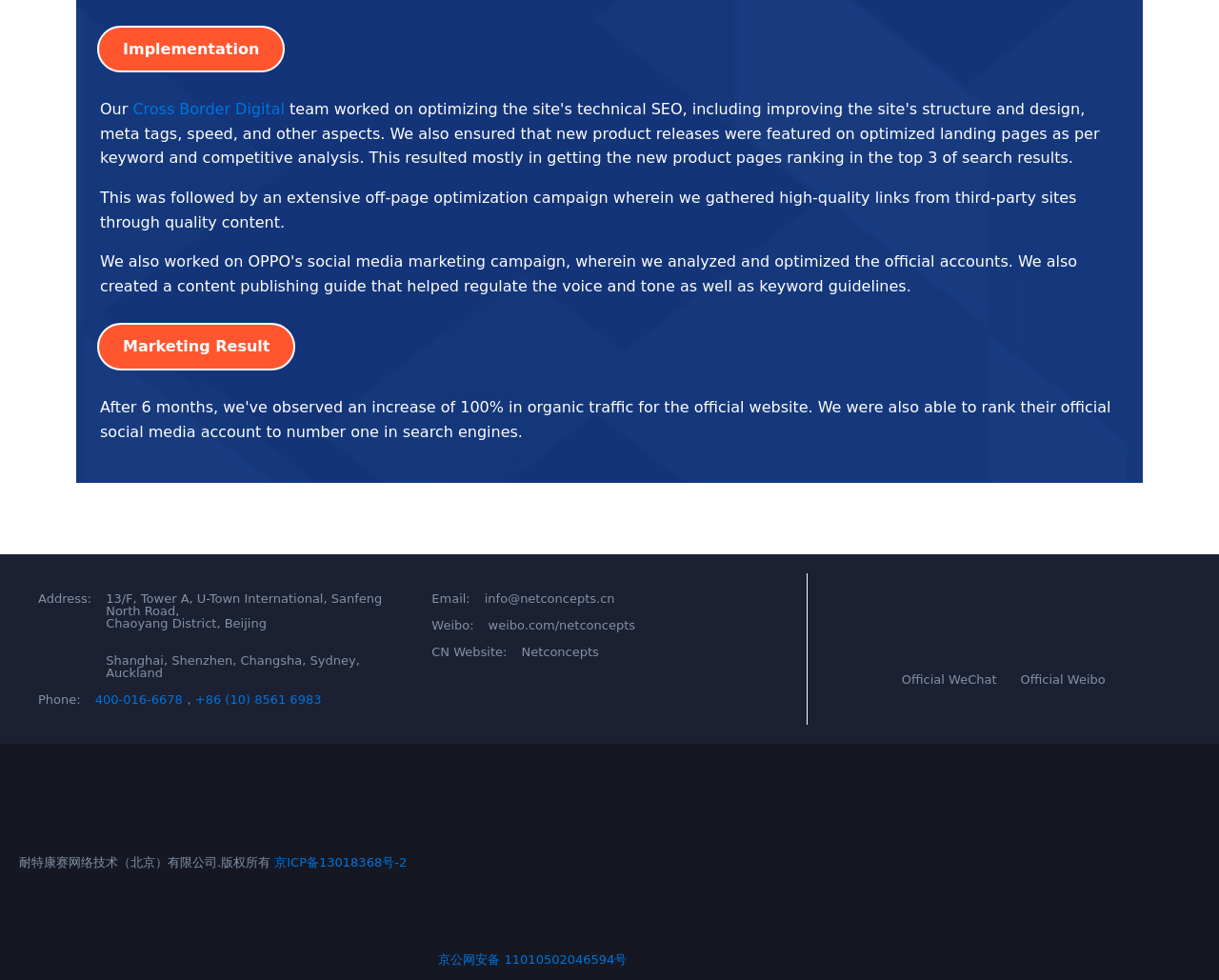Use the information in the screenshot to answer the question comprehensively: What is the company's email?

I found the email by looking at the link element with ID 89, which contains the email address.